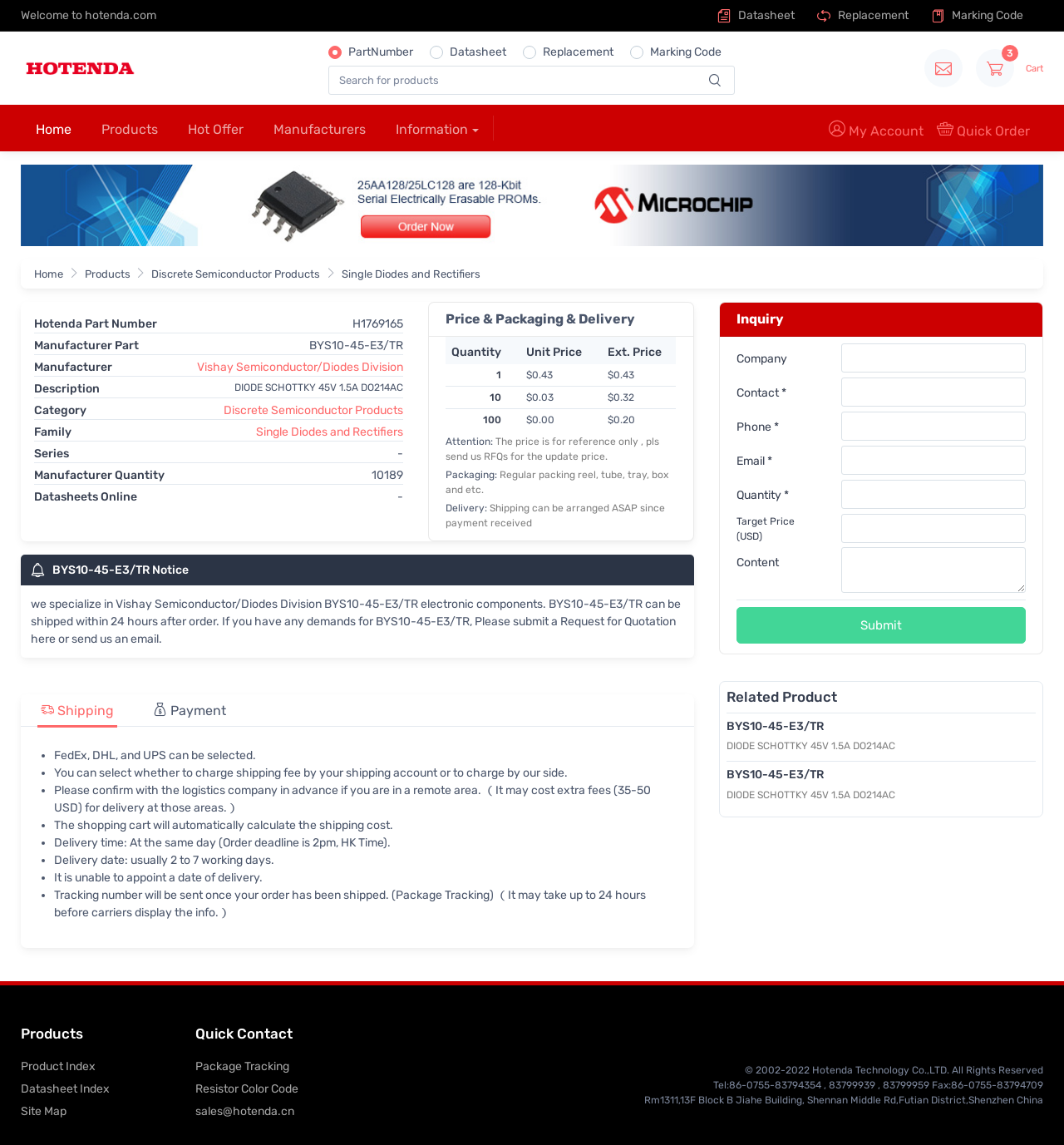Select the bounding box coordinates of the element I need to click to carry out the following instruction: "Click on the 'Posts' navigation".

None